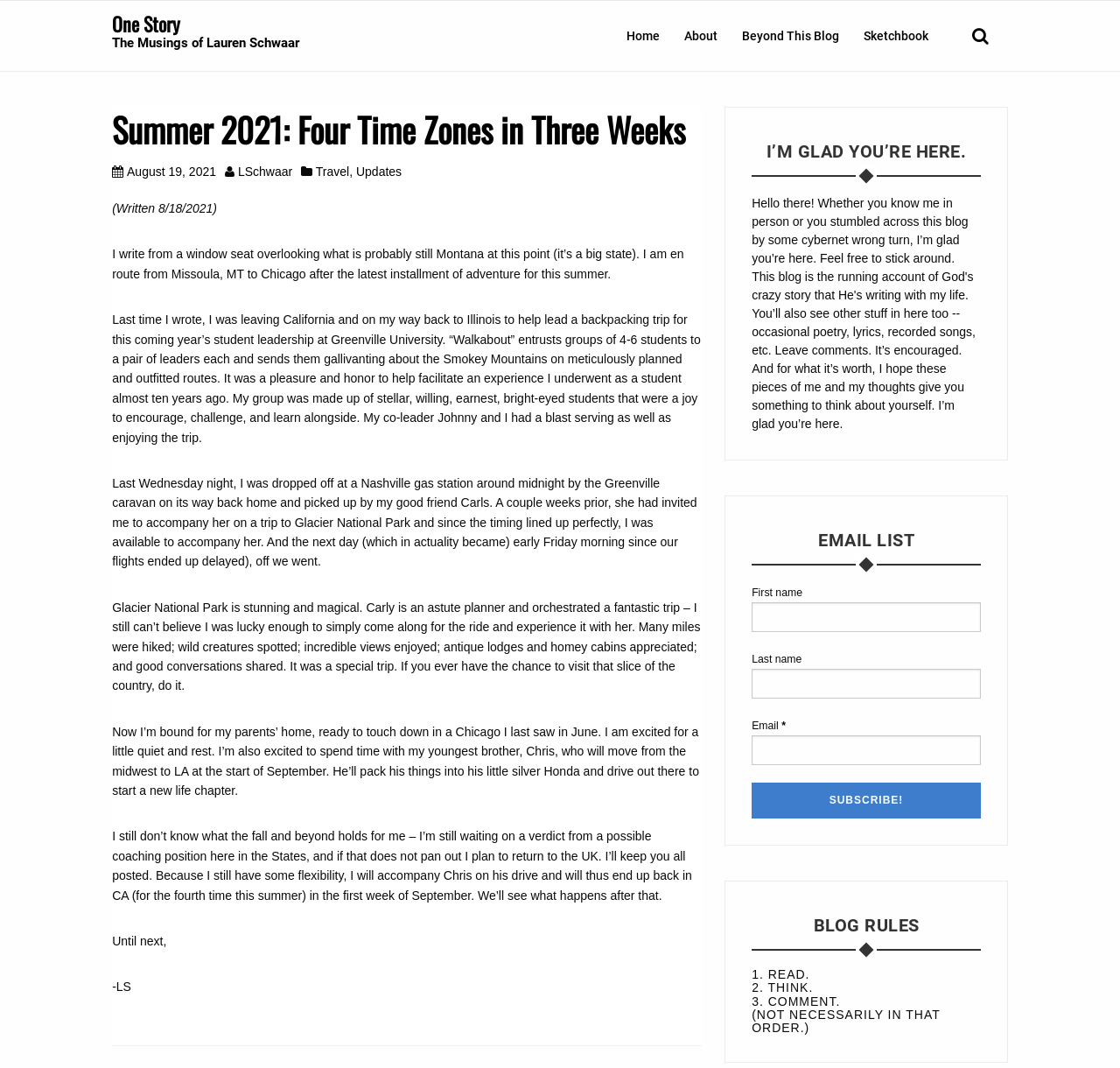Articulate a detailed summary of the webpage's content and design.

The webpage is a personal blog titled "Summer 2021: Four Time Zones in Three Weeks – One Story" by Lauren Schwaar. At the top, there is a heading with the title "One Story" and a link to it. Below that, there is a heading with the title "The Musings of Lauren Schwaar". 

On the top right, there is a primary navigation menu with five menu items: "Home", "About", "Beyond This Blog", "Sketchbook", and each item has a link. 

The main content of the webpage is an article with a heading "Summer 2021: Four Time Zones in Three Weeks" and several paragraphs of text. The article is divided into sections, each describing the author's experiences and adventures during the summer of 2021. The text is written in a personal and reflective tone, with the author sharing their thoughts and feelings about their travels and encounters.

On the right side of the webpage, there are three complementary sections. The first section has a heading "I’M GLAD YOU’RE HERE." and appears to be an introduction or welcome message. The second section has a heading "EMAIL LIST" and contains a form with fields for first name, last name, and email, along with a "Subscribe!" button. The third section has a heading "BLOG RULES" and lists three rules for engaging with the blog: "READ.", "THINK.", and "COMMENT."